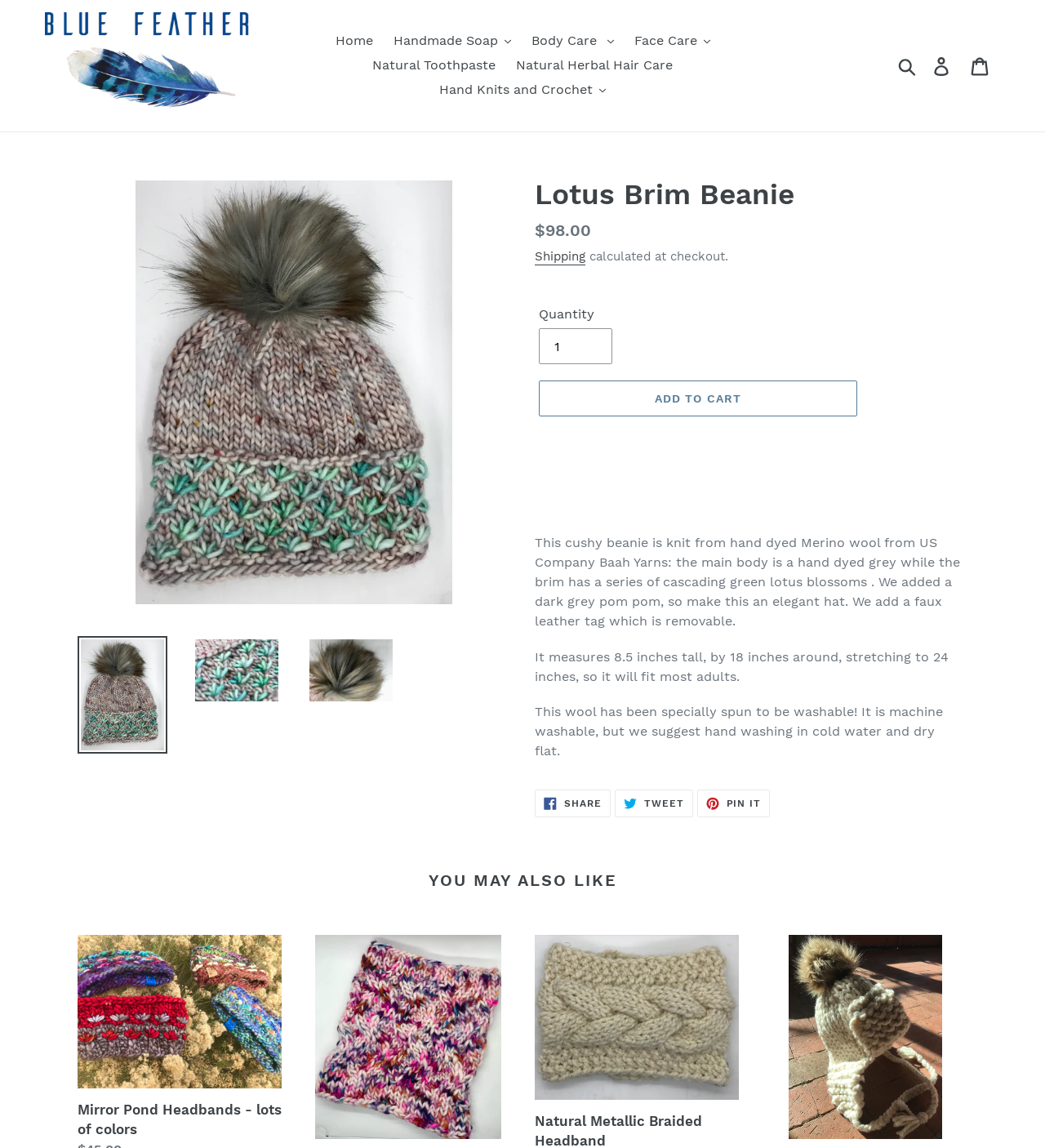Give a one-word or phrase response to the following question: What is the price of the Lotus Brim Beanie?

$98.00